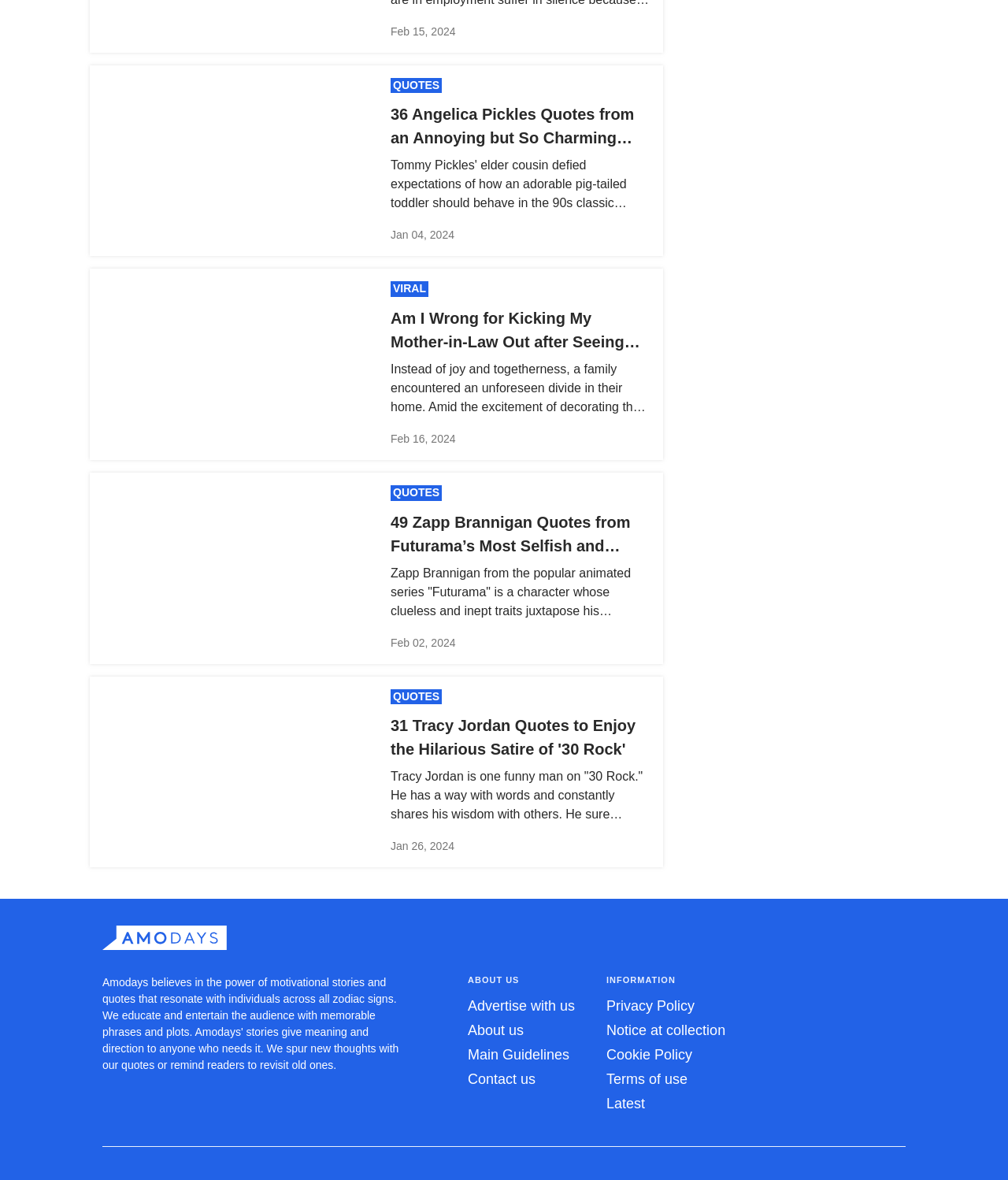Find and specify the bounding box coordinates that correspond to the clickable region for the instruction: "Join our panel".

None